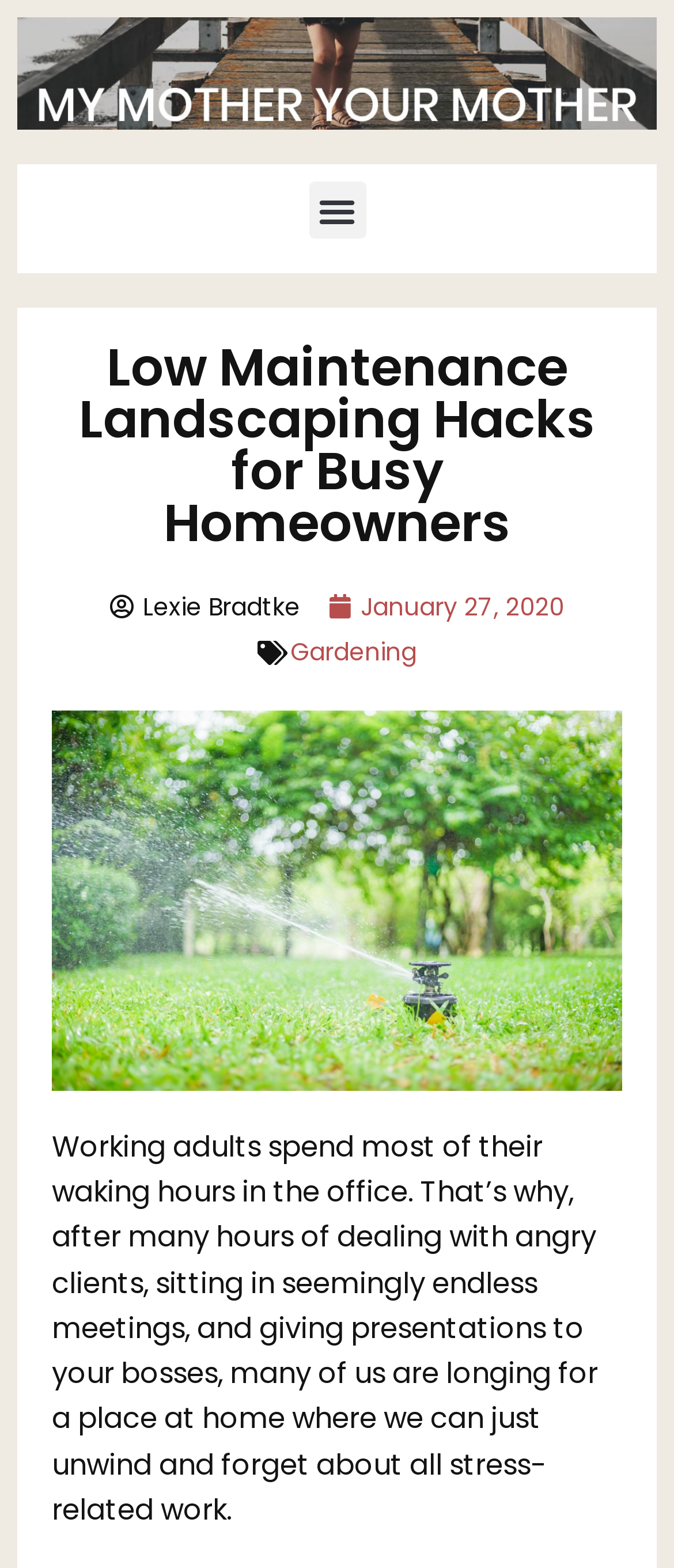What is the image about in the article?
Give a thorough and detailed response to the question.

The image in the article can be found by looking at the image element, which is described as 'water sprinkler on lawn'.